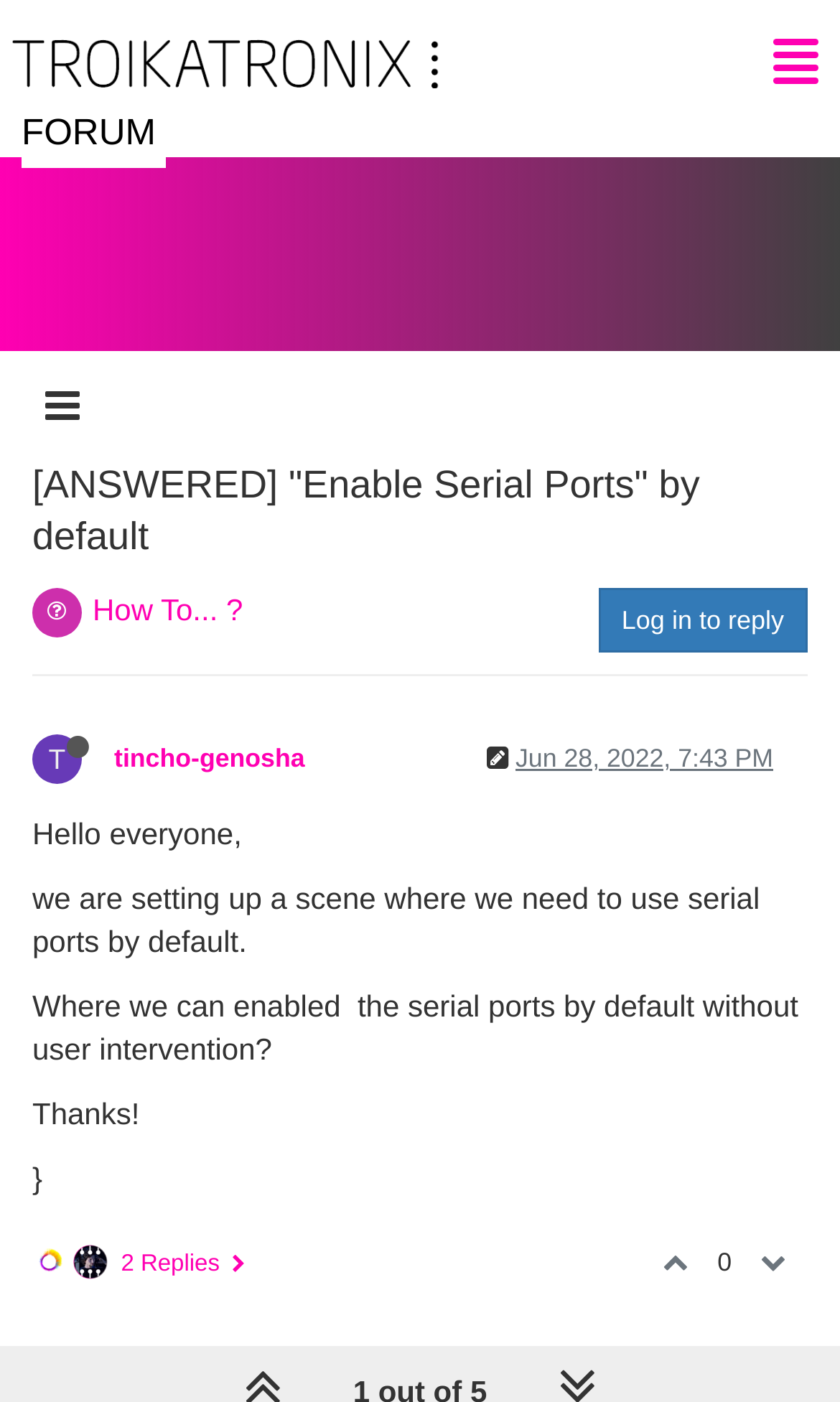Specify the bounding box coordinates of the element's region that should be clicked to achieve the following instruction: "Click on the '' icon". The bounding box coordinates consist of four float numbers between 0 and 1, in the format [left, top, right, bottom].

[0.763, 0.872, 0.833, 0.929]